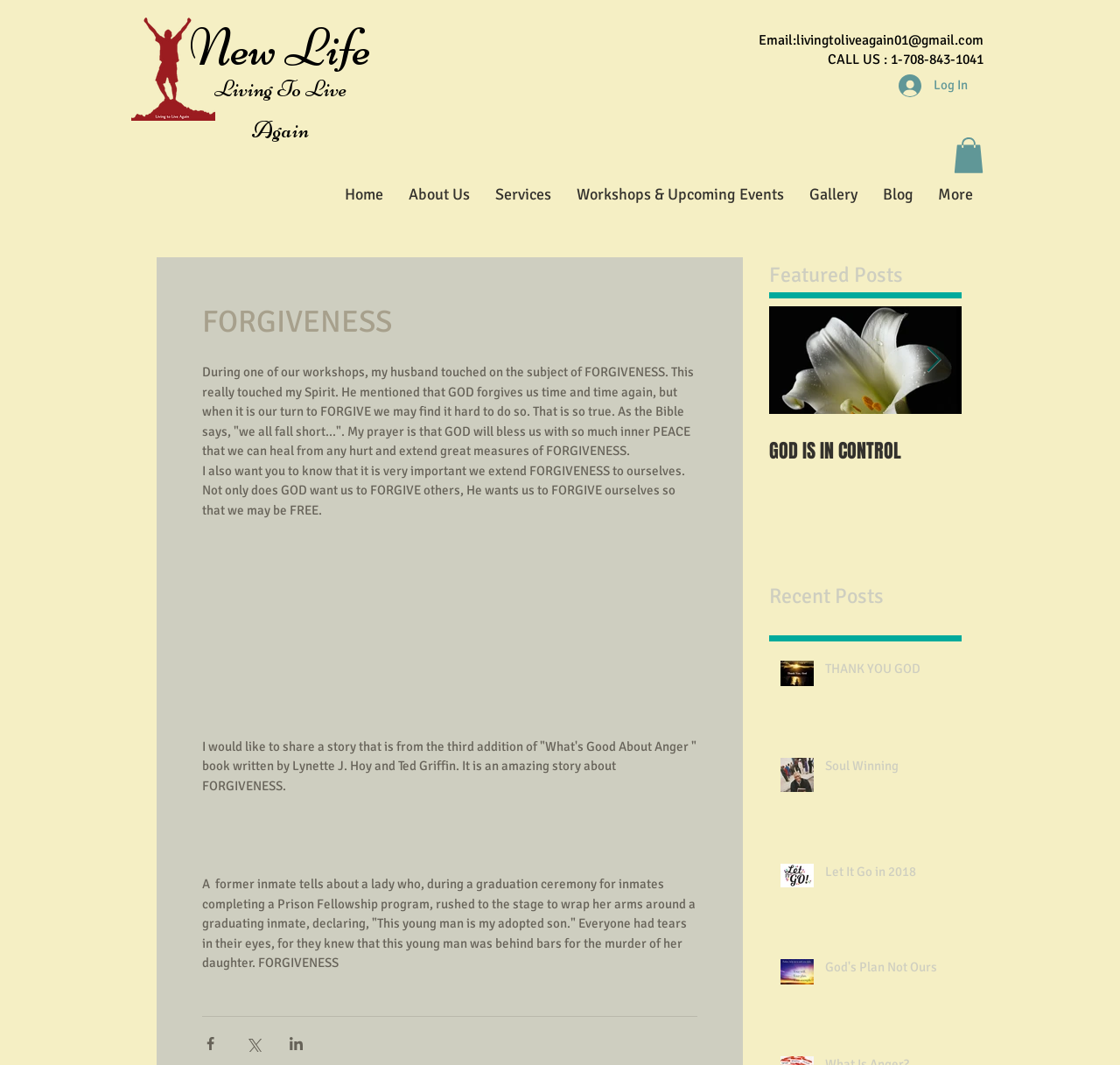Identify the bounding box coordinates necessary to click and complete the given instruction: "Click the 'Log In' button".

[0.791, 0.065, 0.875, 0.096]